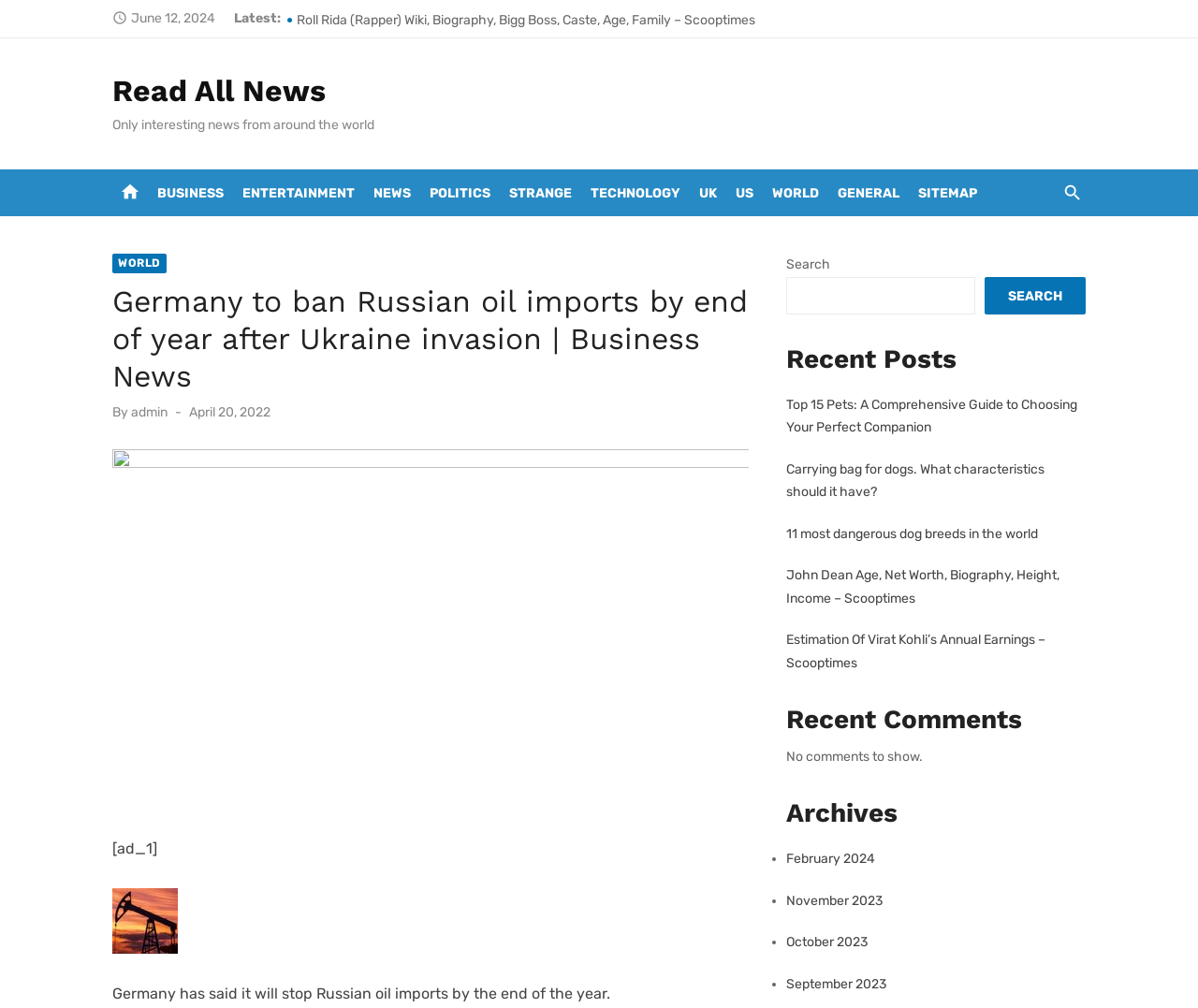Pinpoint the bounding box coordinates of the element to be clicked to execute the instruction: "Search for something".

[0.656, 0.274, 0.814, 0.312]